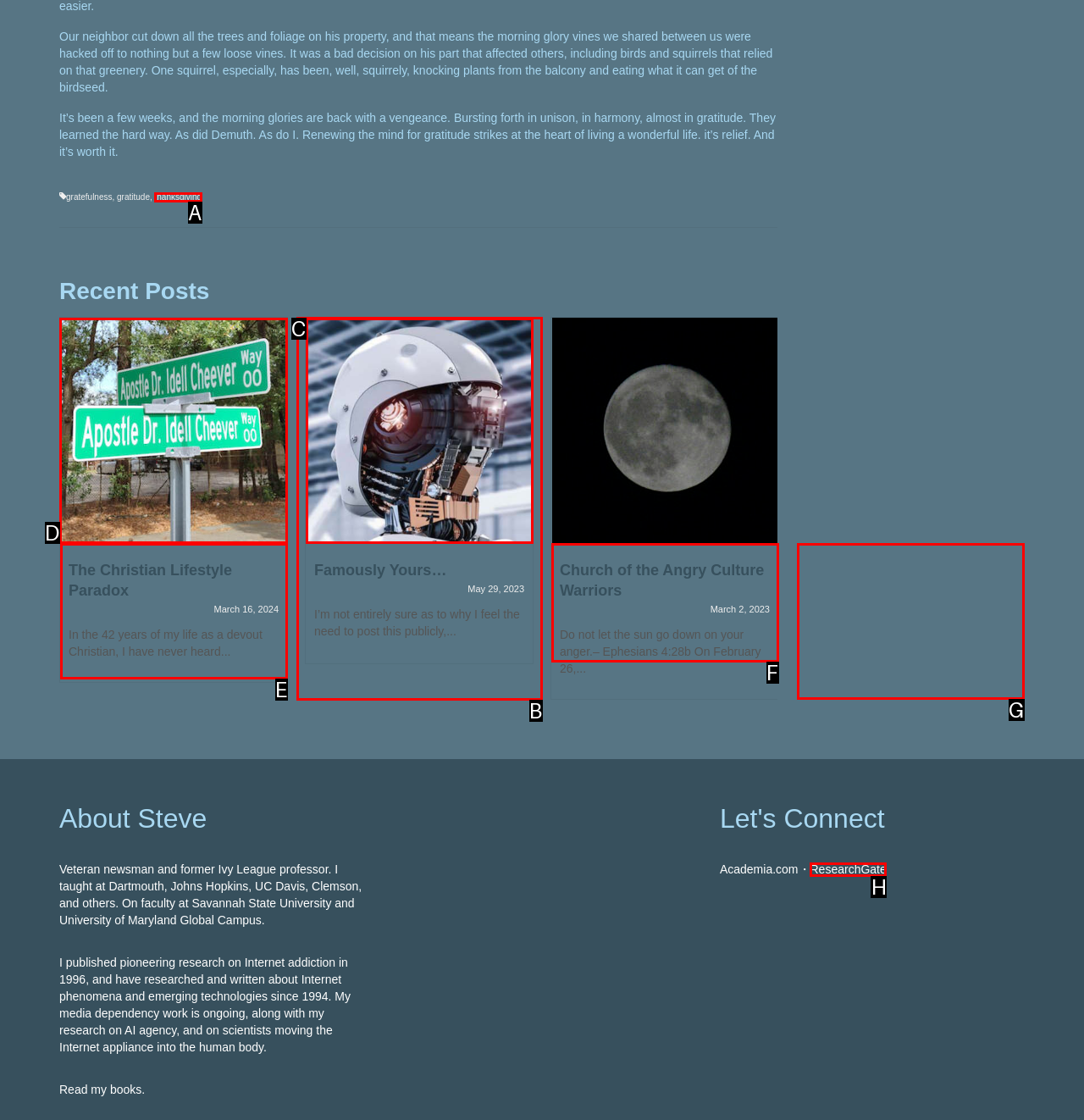To achieve the task: Read the post 'Apostle Dr. Idell Cheaver Way', which HTML element do you need to click?
Respond with the letter of the correct option from the given choices.

D